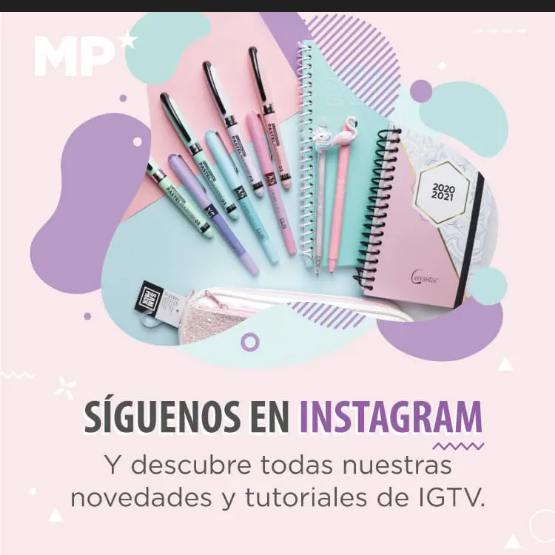Analyze the image and provide a detailed answer to the question: What is the label on the spiral-bound notebook?

The caption specifically mentions that the notebook is labeled '2020-2021', indicating that it is a notebook intended for use during that time period.